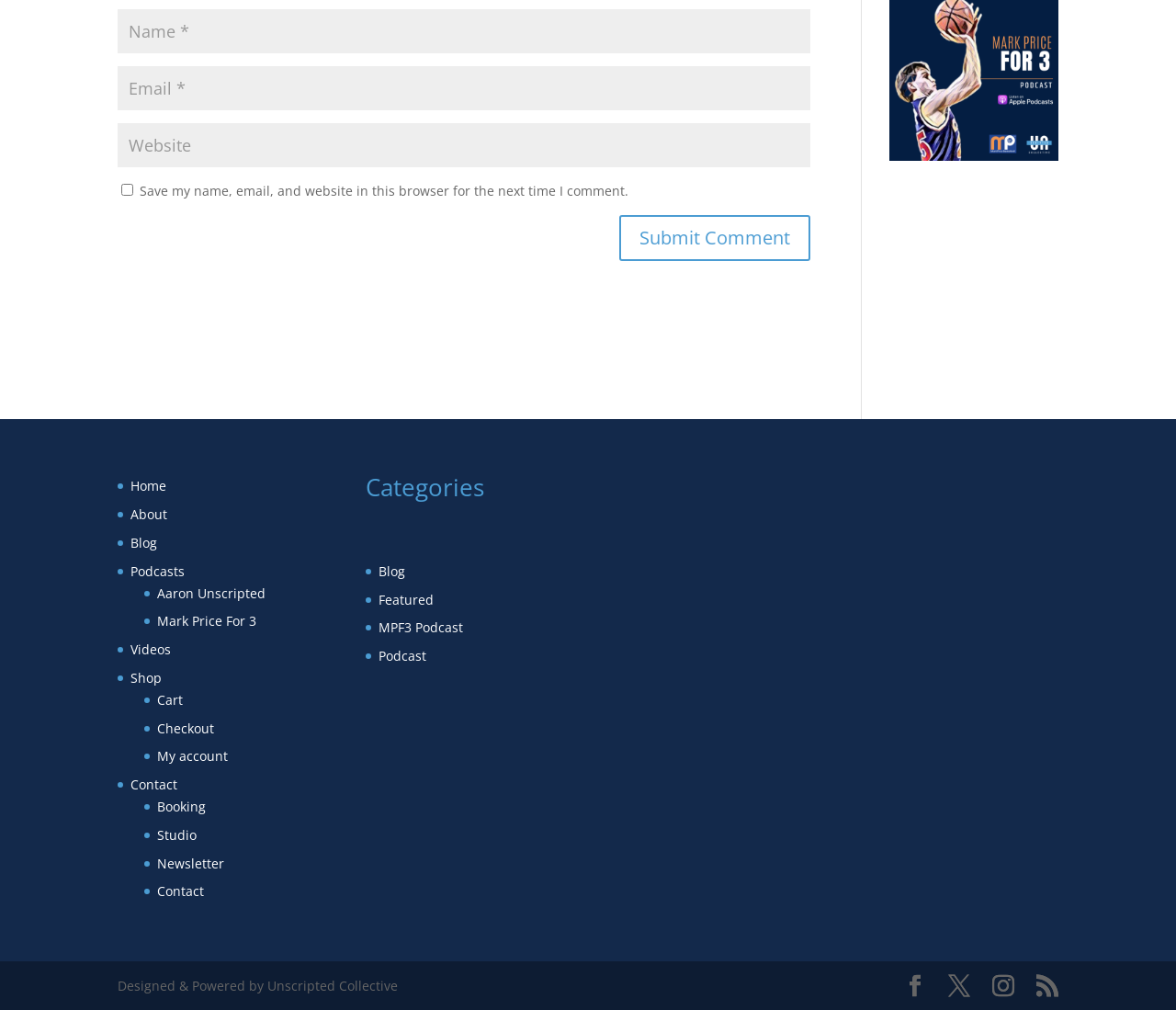Identify the bounding box for the UI element specified in this description: "input value="Email *" aria-describedby="email-notes" name="email"". The coordinates must be four float numbers between 0 and 1, formatted as [left, top, right, bottom].

[0.1, 0.066, 0.689, 0.109]